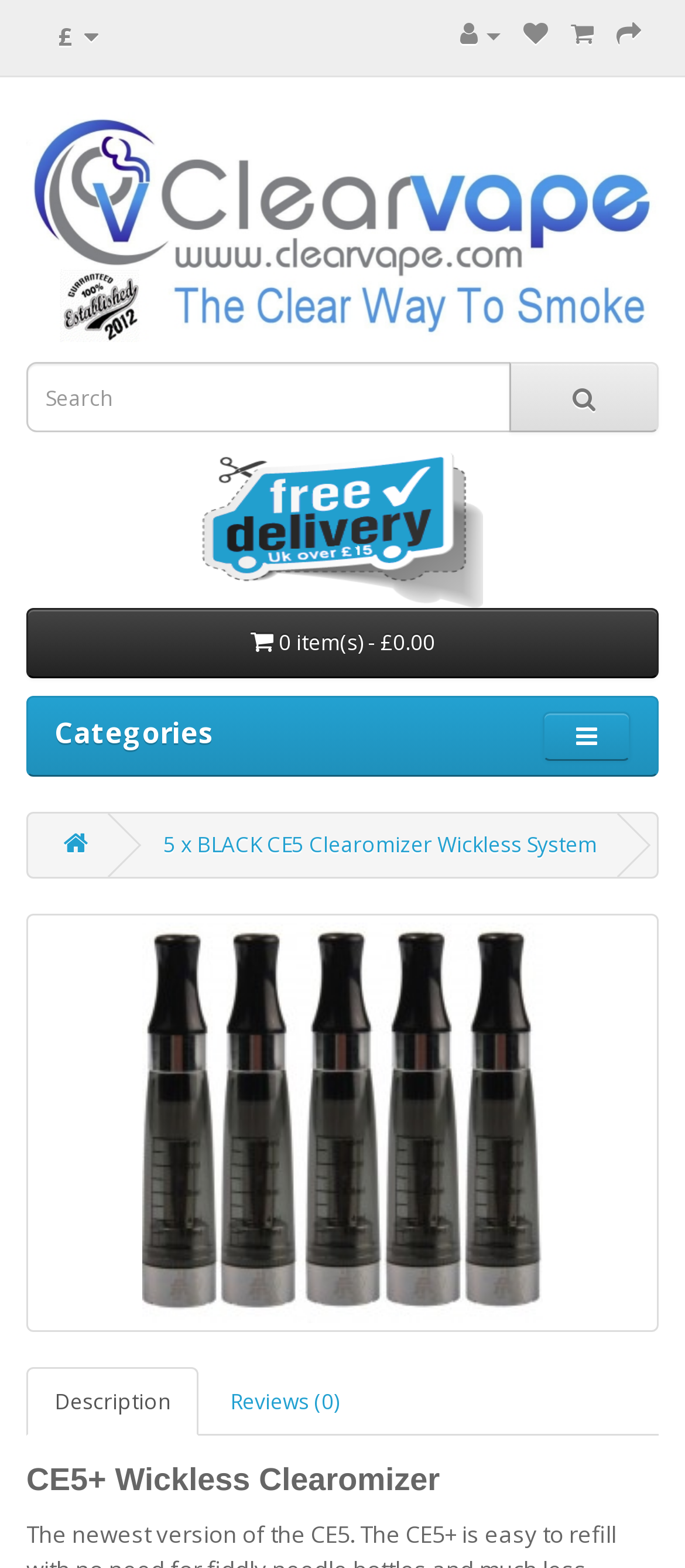Locate the bounding box coordinates of the element to click to perform the following action: 'Click on the shopping cart'. The coordinates should be given as four float values between 0 and 1, in the form of [left, top, right, bottom].

[0.038, 0.388, 0.962, 0.433]